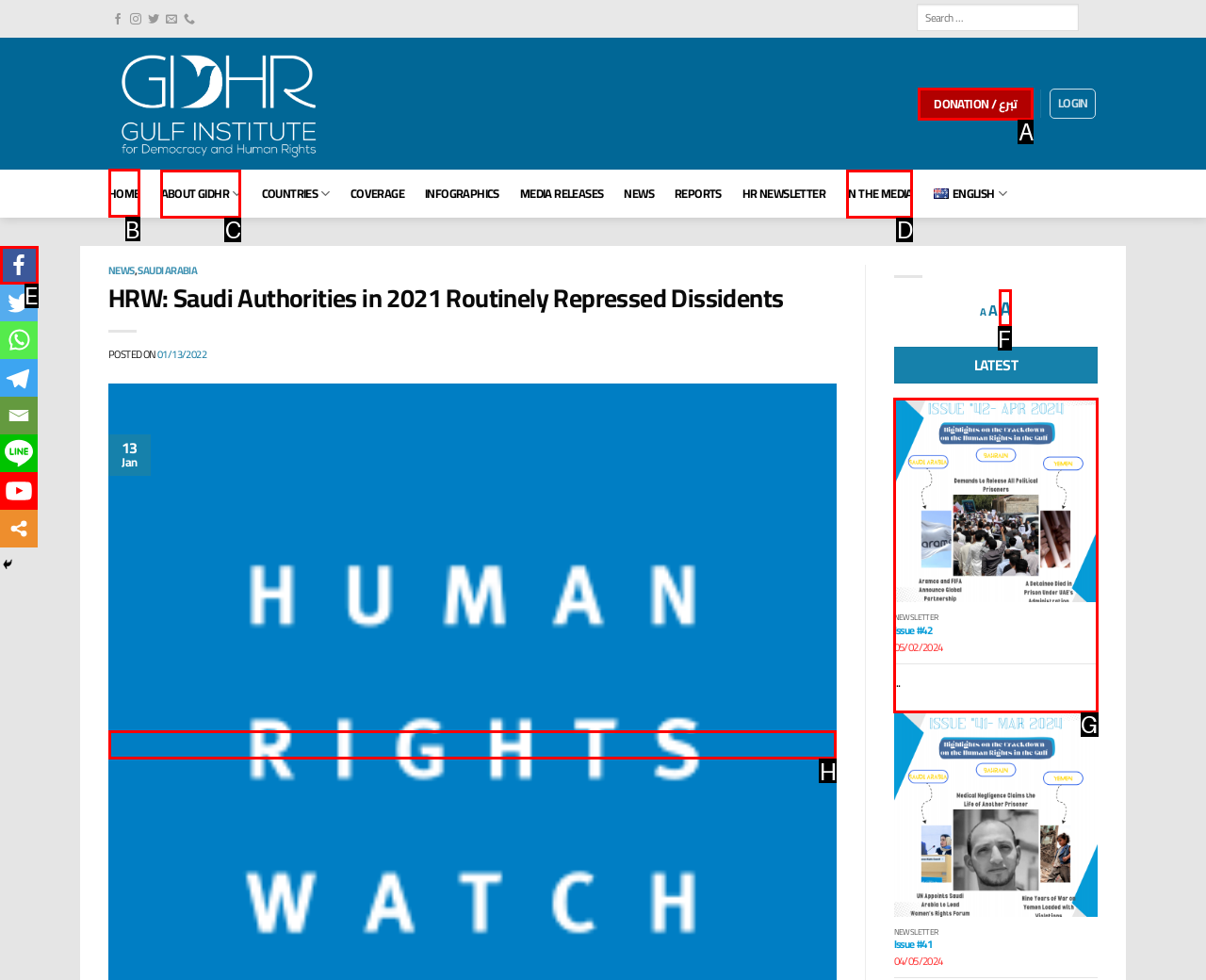Point out which UI element to click to complete this task: Go to the home page
Answer with the letter corresponding to the right option from the available choices.

B